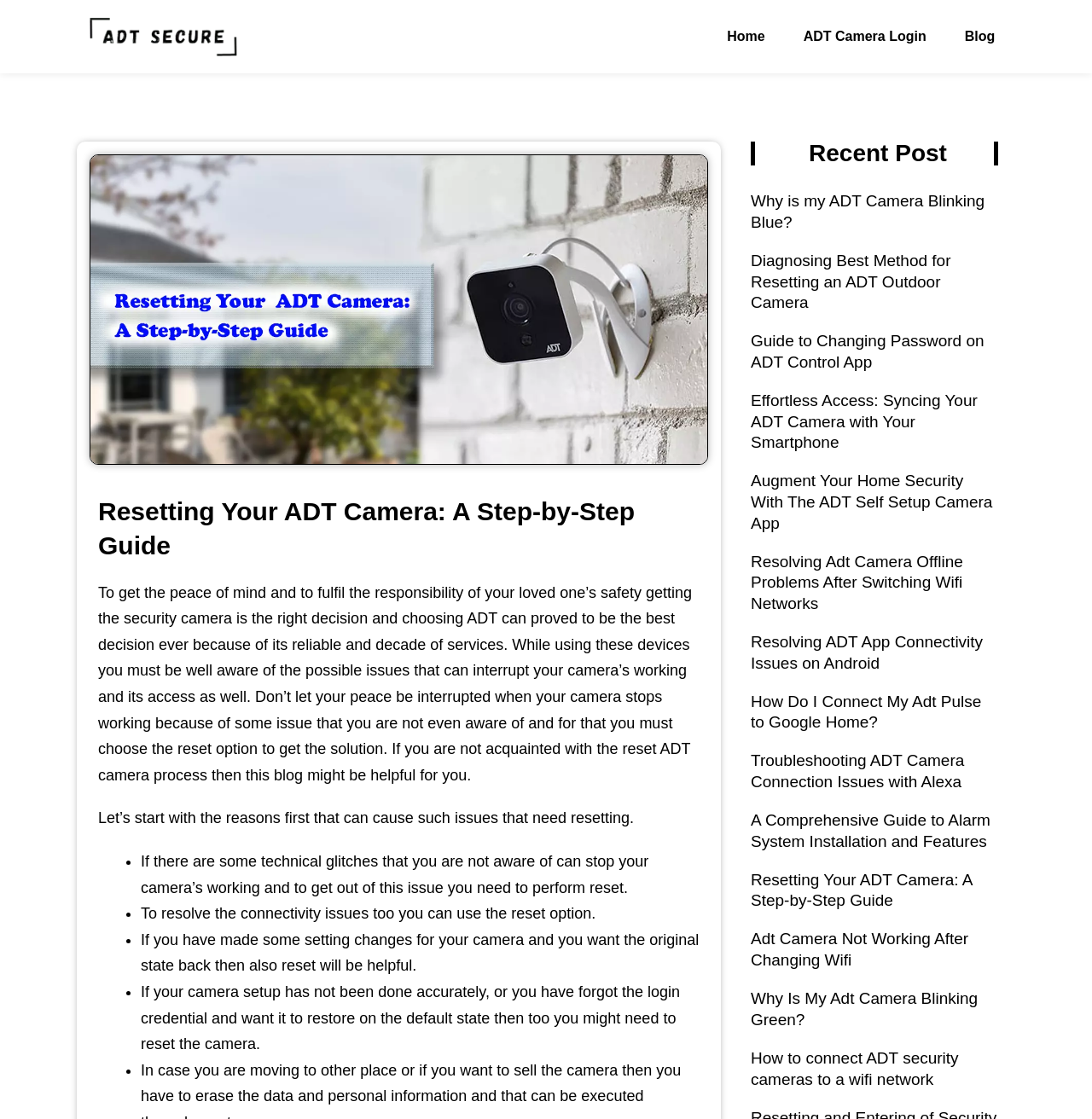Please identify the coordinates of the bounding box that should be clicked to fulfill this instruction: "Click the 'Home' link".

[0.65, 0.015, 0.716, 0.05]